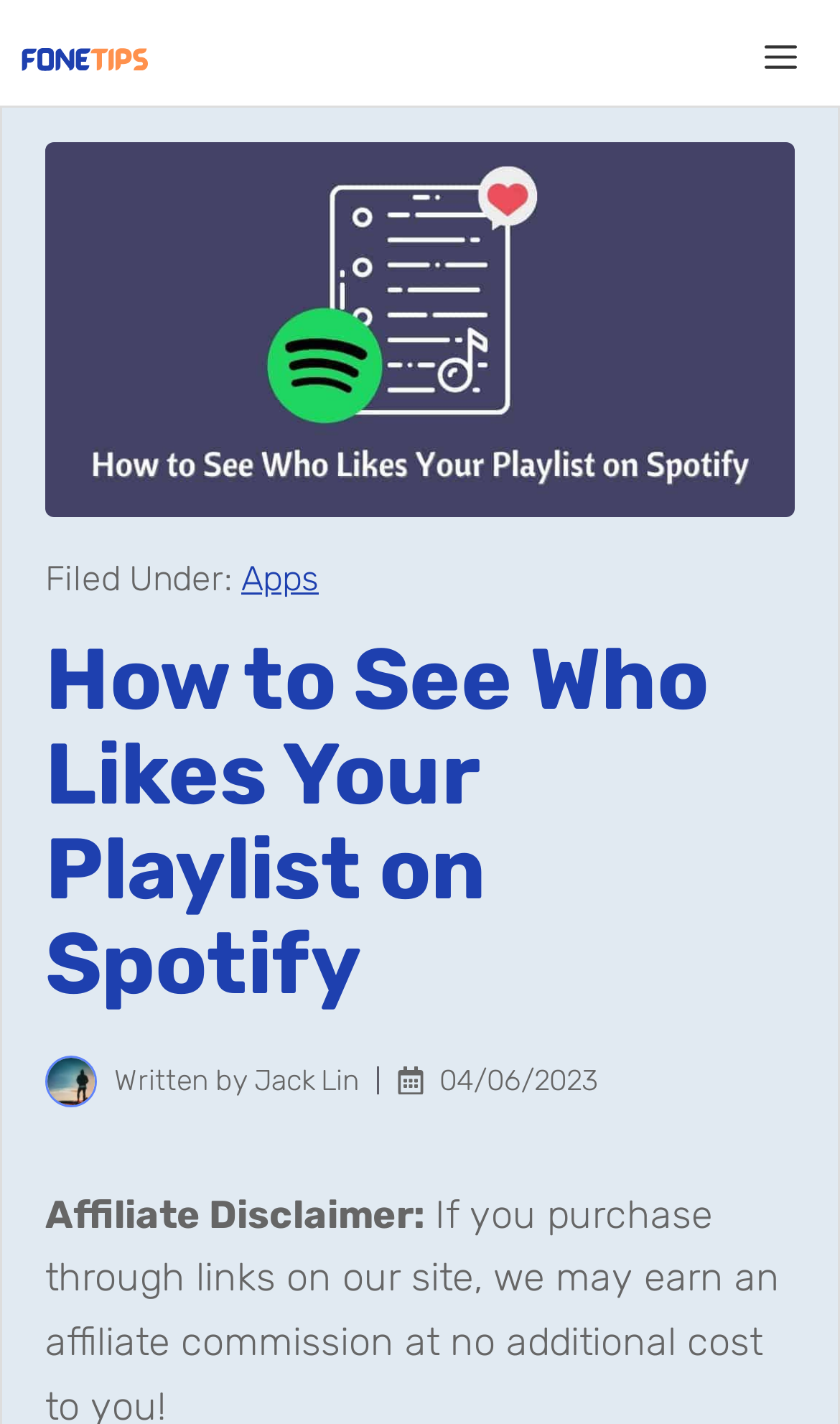Describe every aspect of the webpage in a detailed manner.

The webpage is about explaining how to see who likes your playlist on Spotify. At the top, there is a navigation bar with a link to "fone.tips" accompanied by an image, and a button labeled "Menu" on the right side. Below the navigation bar, there is a category label "Filed Under:" followed by a link to "Apps". 

The main content of the webpage starts with a heading that repeats the title "How to See Who Likes Your Playlist on Spotify". Above the heading, there is a large image related to the topic. To the right of the image, there is a figure with a smaller image of a person named Jack, accompanied by a text "Written by Jack Lin". Next to the author information, there is a timestamp showing the date "04/06/2023". 

Further down, there is a disclaimer section labeled "Affiliate Disclaimer:". At the very top of the page, below the navigation bar, there is another large image related to the topic, spanning almost the entire width of the page.